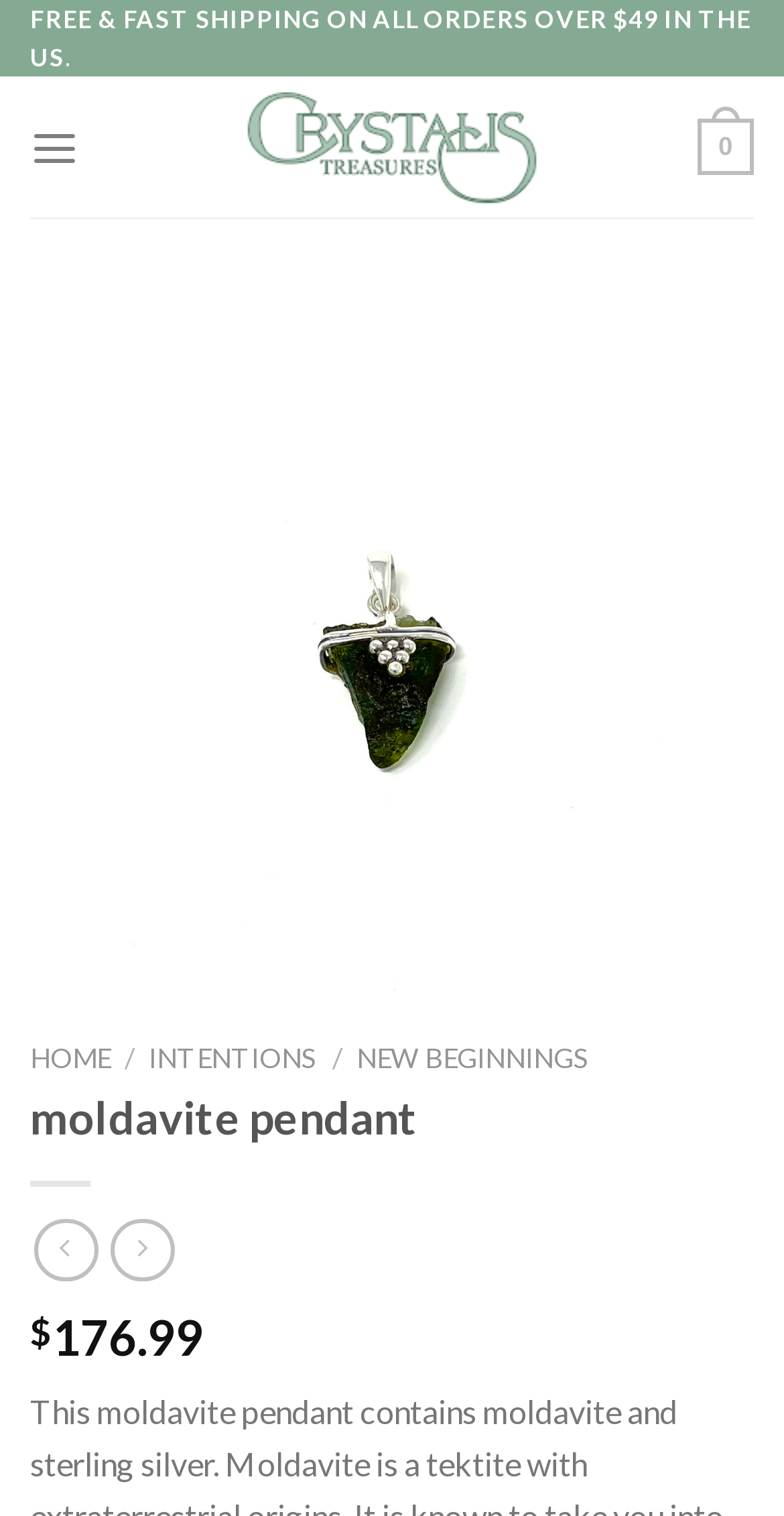Explain the webpage in detail.

This webpage is about a moldavite pendant sold by Crystalis, a crystals shop. At the top of the page, there is a notification about free and fast shipping on all orders over $49 in the US. Below this, there is a logo of Crystalis, which is an image with the text "Crystalis – Crystals Shop". 

To the right of the logo, there is a menu link. Below the menu link, there is a breadcrumb navigation with links to "HOME", "INTENTIONS", and "NEW BEGINNINGS", separated by forward slashes. 

The main content of the page is about the moldavite pendant, which is a tektite with extraterrestrial origins, known to facilitate spiritual ascension. There is a large image of the pendant, taking up most of the page width. Above the image, there is a heading with the text "moldavite pendant". 

Below the image, there are social media links, represented by icons, and a price tag of $176.99. The price is preceded by a dollar sign.